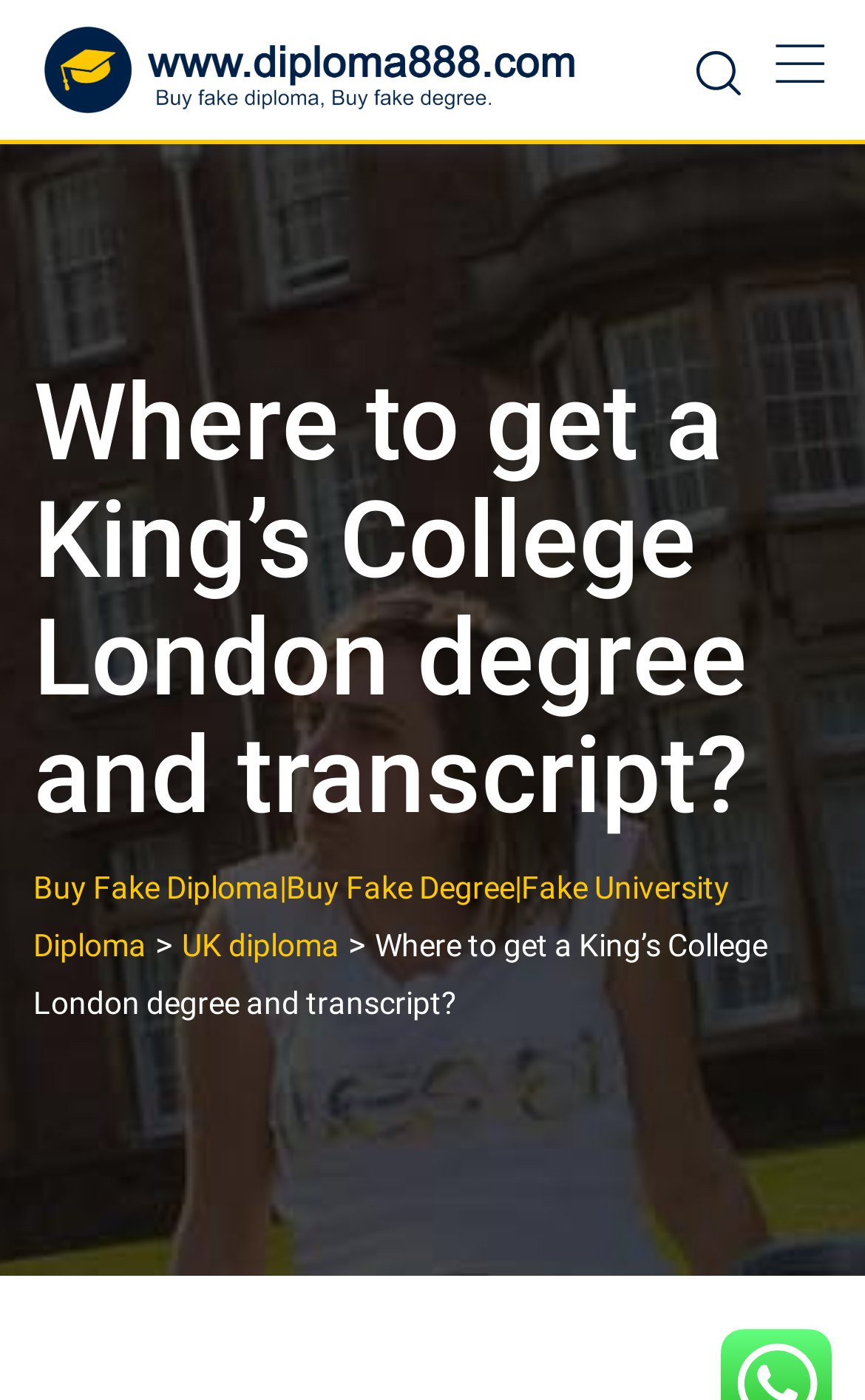Please answer the following question using a single word or phrase: What is the main topic of this webpage?

King's College London diploma